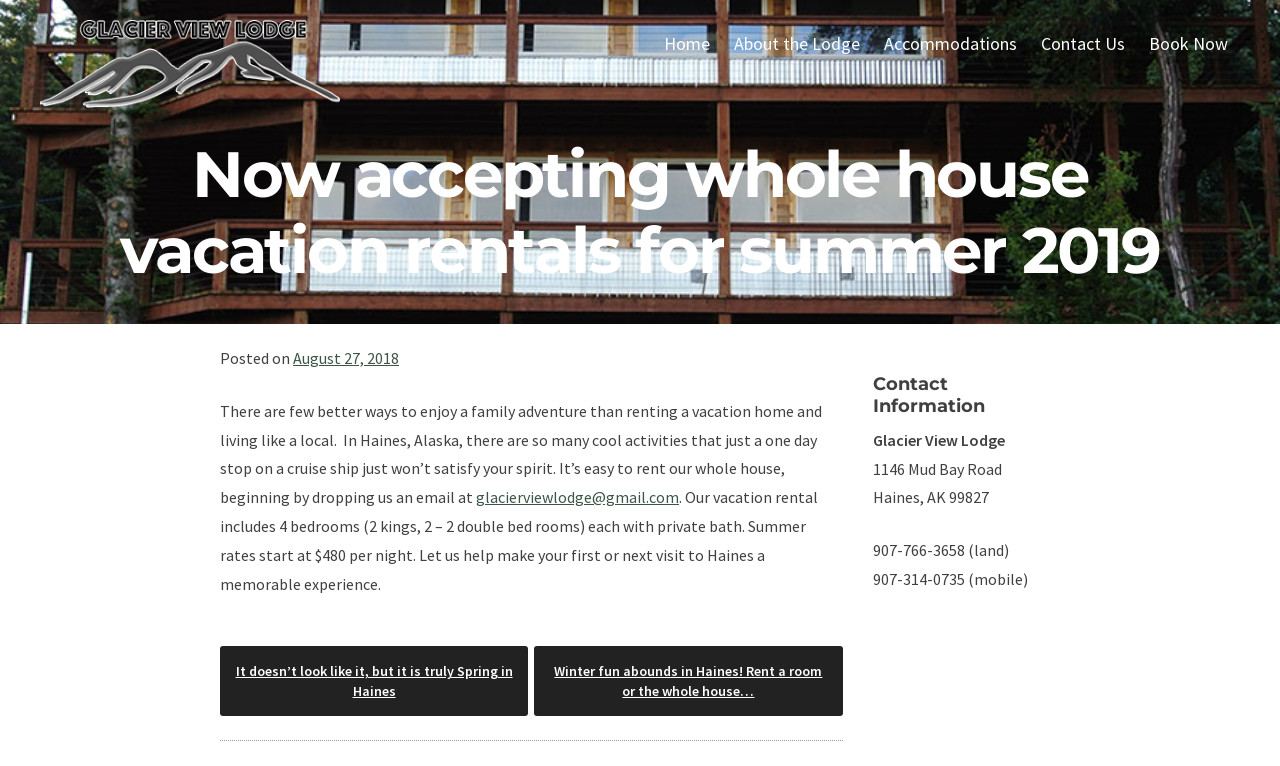Please find the bounding box coordinates of the element that must be clicked to perform the given instruction: "Click on the 'Home' link". The coordinates should be four float numbers from 0 to 1, i.e., [left, top, right, bottom].

[0.509, 0.026, 0.564, 0.089]